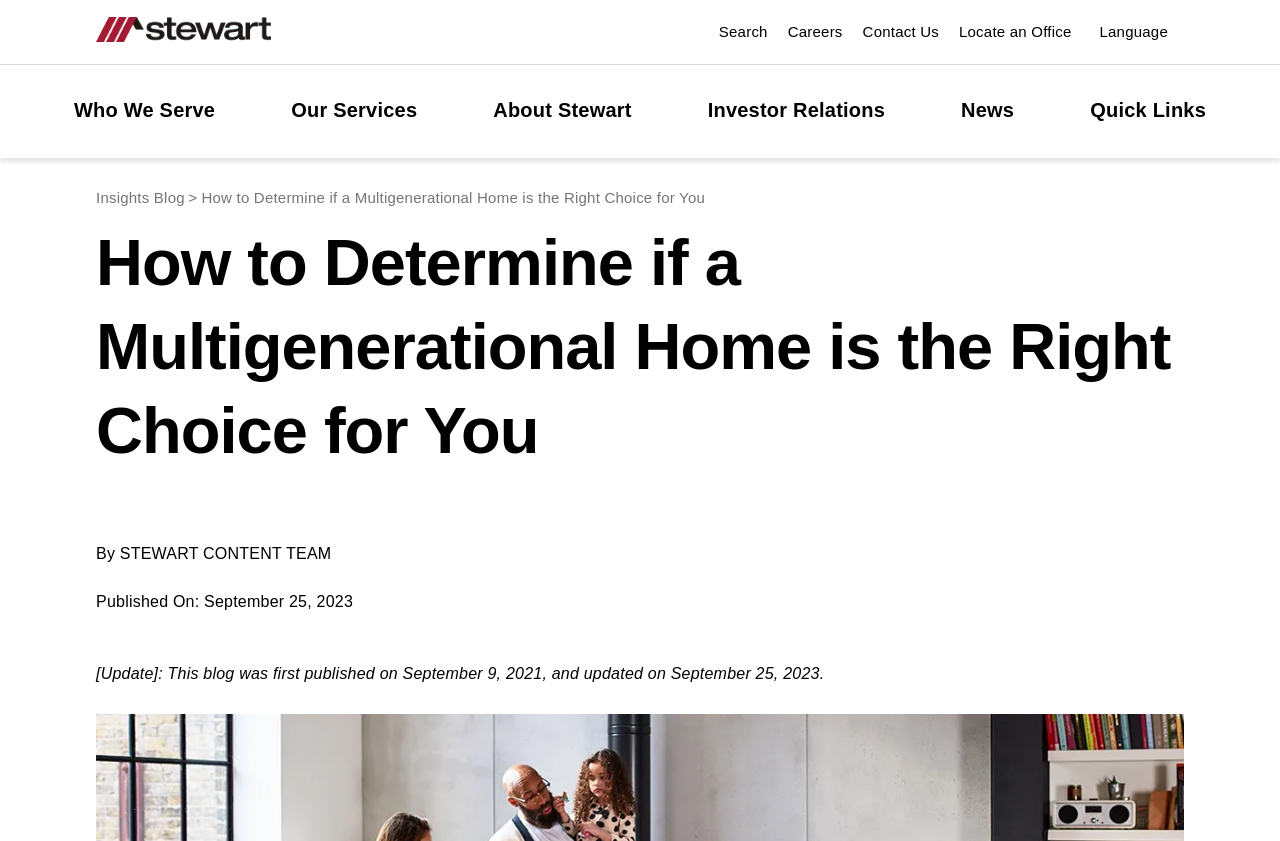Please find the main title text of this webpage.

How to Determine if a Multigenerational Home is the Right Choice for You